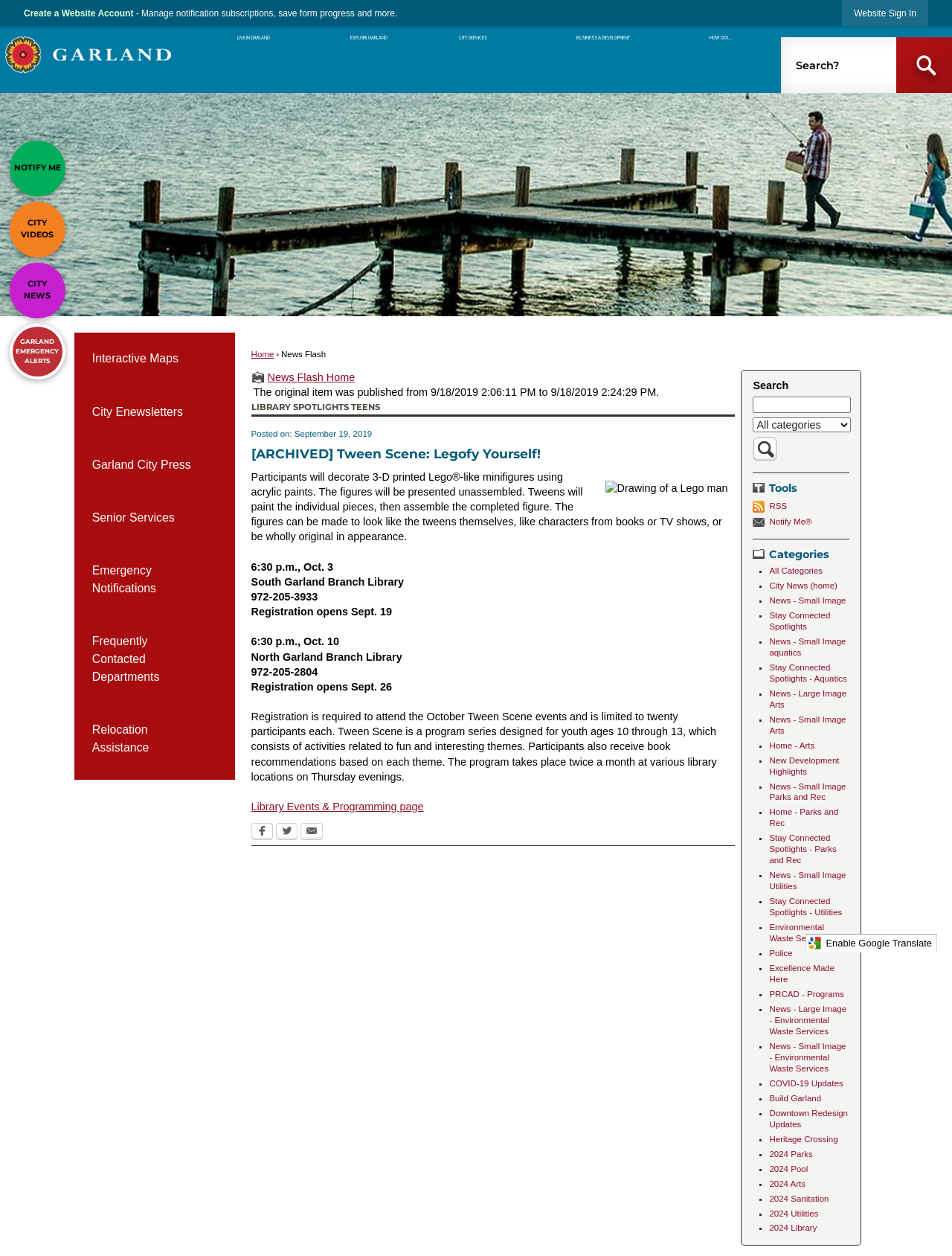Answer the question in one word or a short phrase:
How many menu items are there under 'LIVE IN GARLAND'?

None